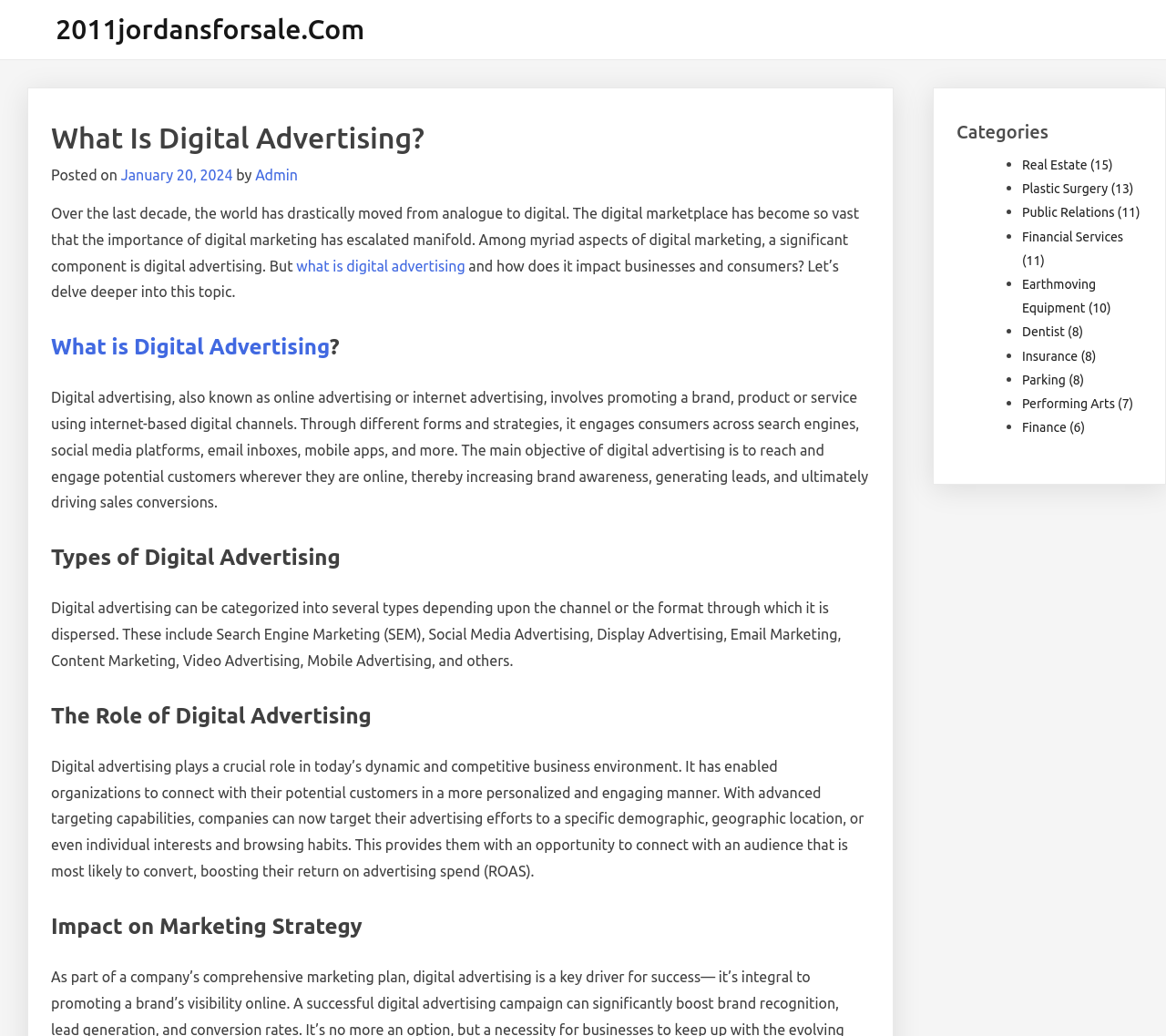When was the article posted?
Look at the image and respond with a single word or a short phrase.

January 20, 2024